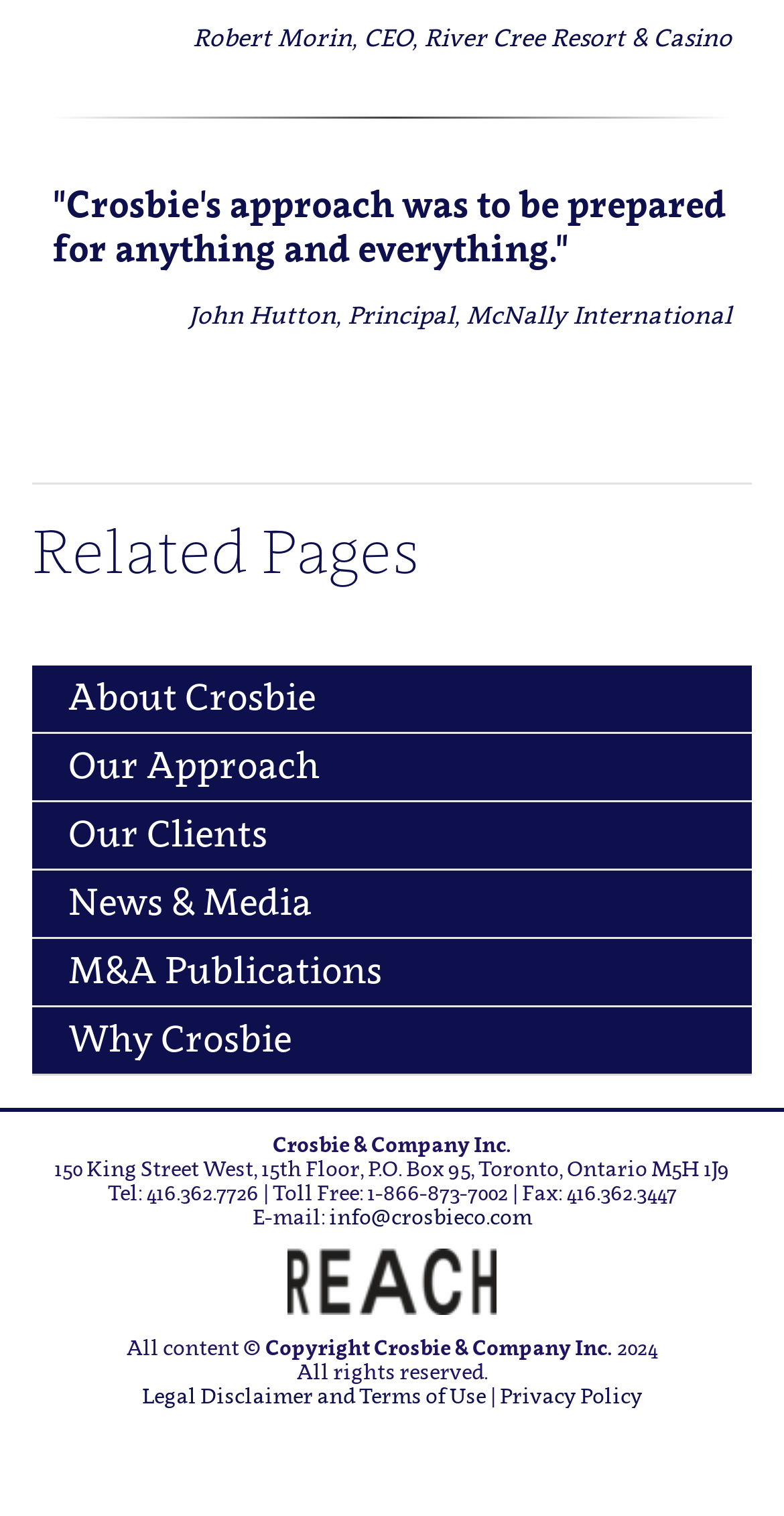Identify the bounding box coordinates of the area that should be clicked in order to complete the given instruction: "Read the magazine". The bounding box coordinates should be four float numbers between 0 and 1, i.e., [left, top, right, bottom].

None